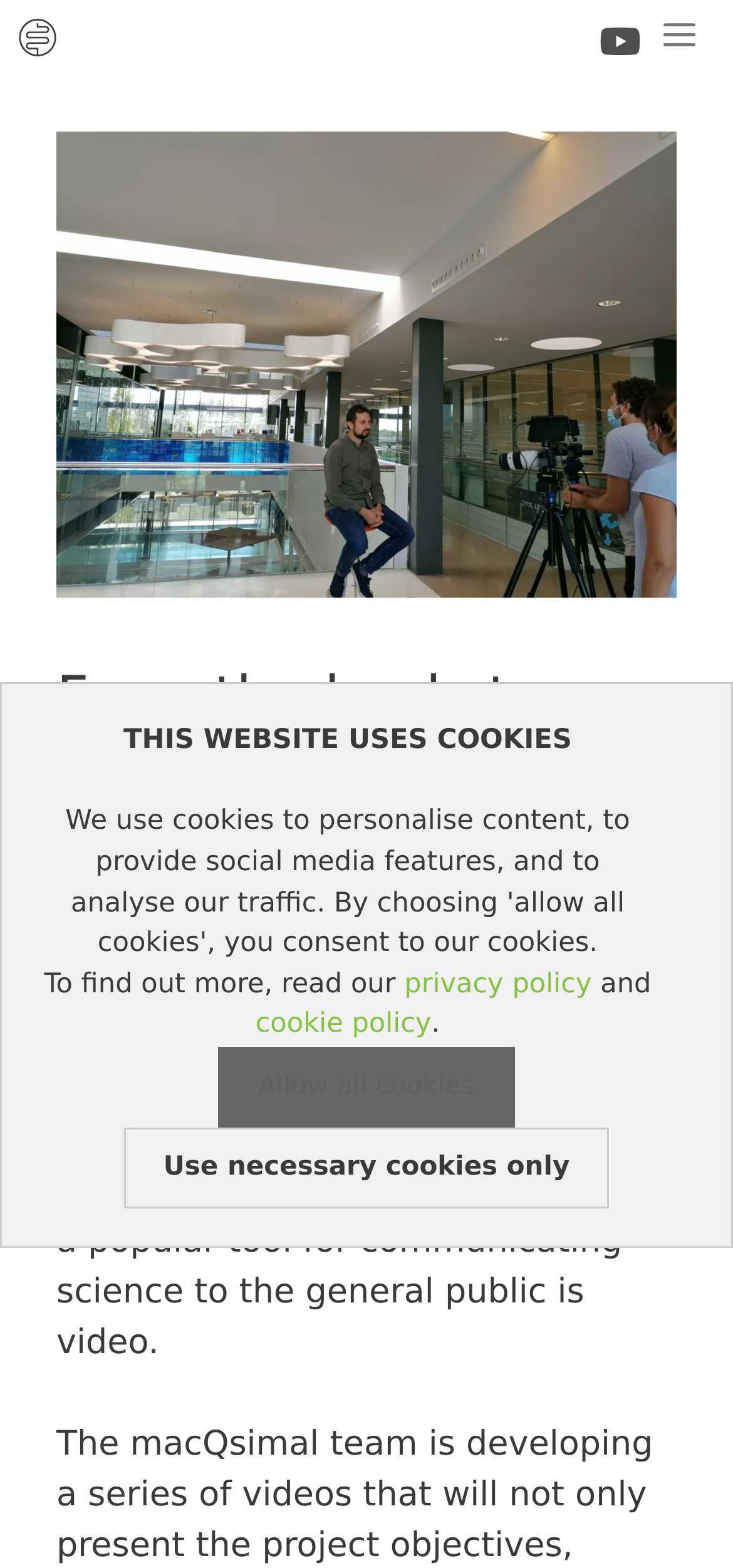Create a detailed summary of the webpage's content and design.

The webpage appears to be a blog post or article page. At the top, there is a header section with a logo image and a link to "macQsimal" on the top left, and a "MENU" button on the top right. Below the header, there is a cookie notification section that spans across the page, containing a message "THIS WEBSITE USES COOKIES" in a prominent font, followed by a brief description and two links to "privacy policy" and "cookie policy". The user is given two options to manage cookies: "Allow all cookies" and "Use necessary cookies only".

Below the cookie notification section, there is a main content area that takes up most of the page. The article title "From the backstage of macQsimal video production" is displayed prominently in a heading font, followed by the publication date "October 13, 2021" and the author "macQsimal". The article content is a single paragraph that discusses the objective of EU-funded projects to increase outreach for science and innovation, and how video has become a popular tool for communicating science to the general public.